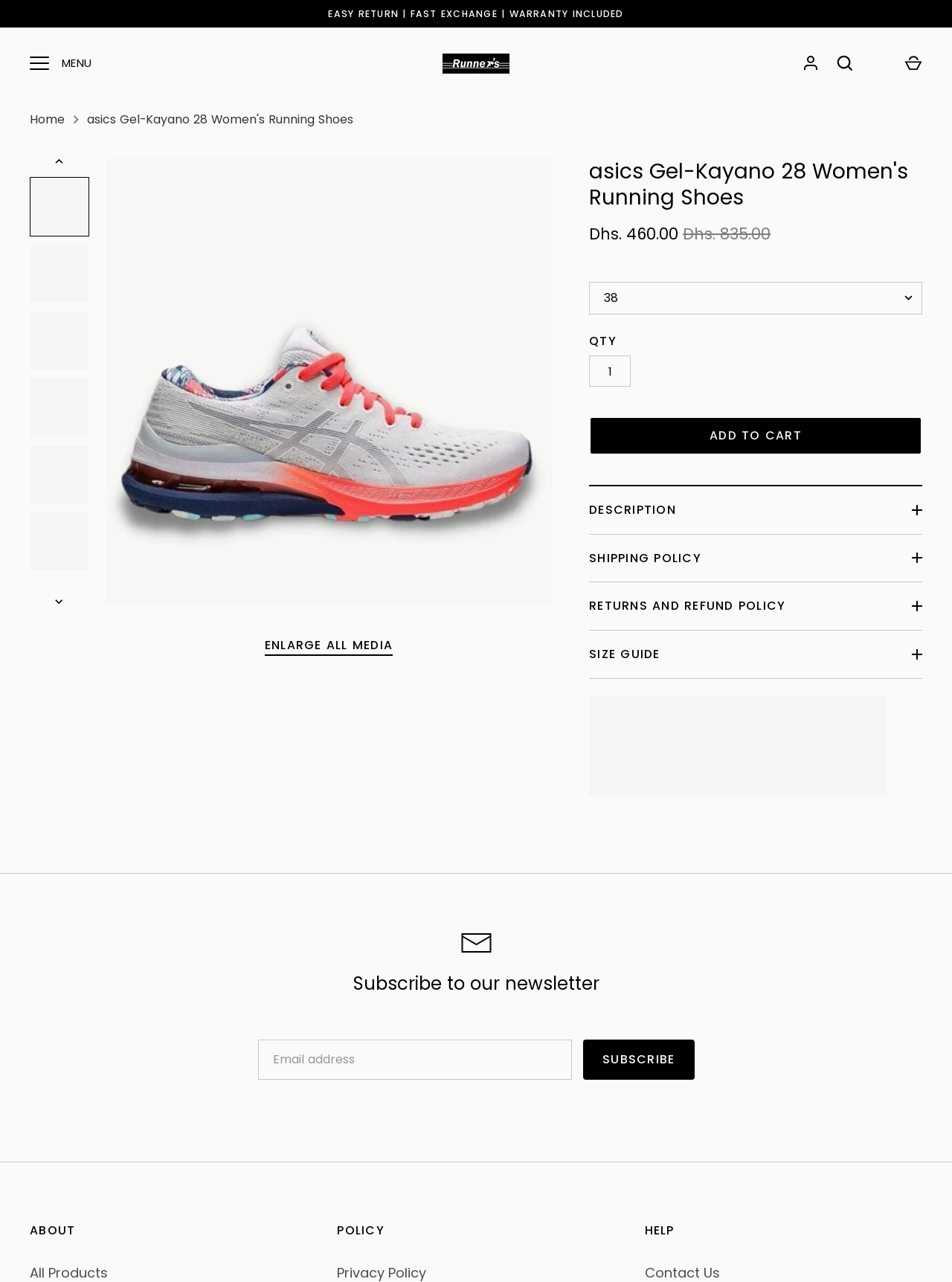Please identify the bounding box coordinates for the region that you need to click to follow this instruction: "Add to cart".

[0.619, 0.325, 0.969, 0.355]